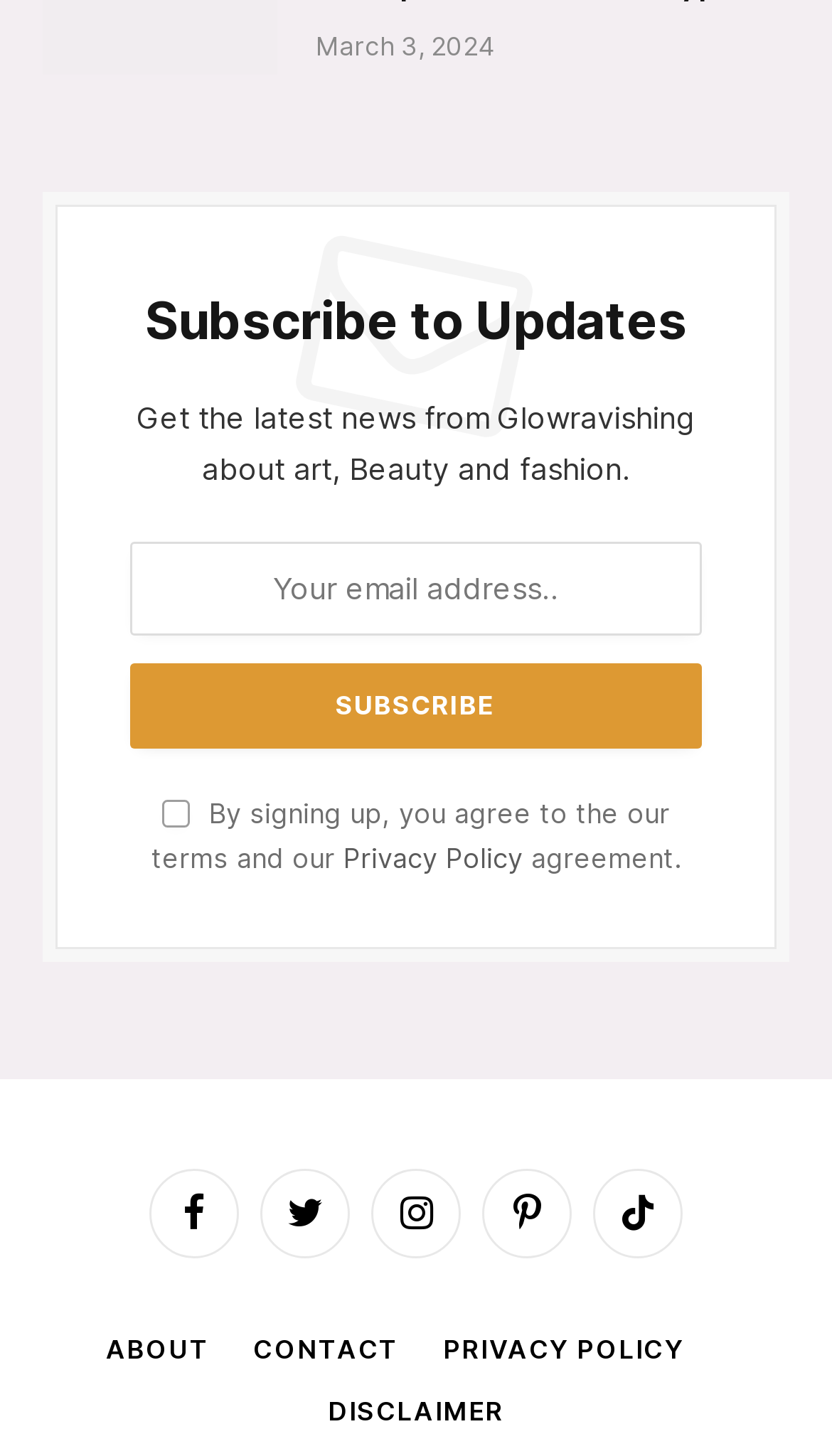Based on the element description: "About", identify the UI element and provide its bounding box coordinates. Use four float numbers between 0 and 1, [left, top, right, bottom].

[0.127, 0.915, 0.253, 0.937]